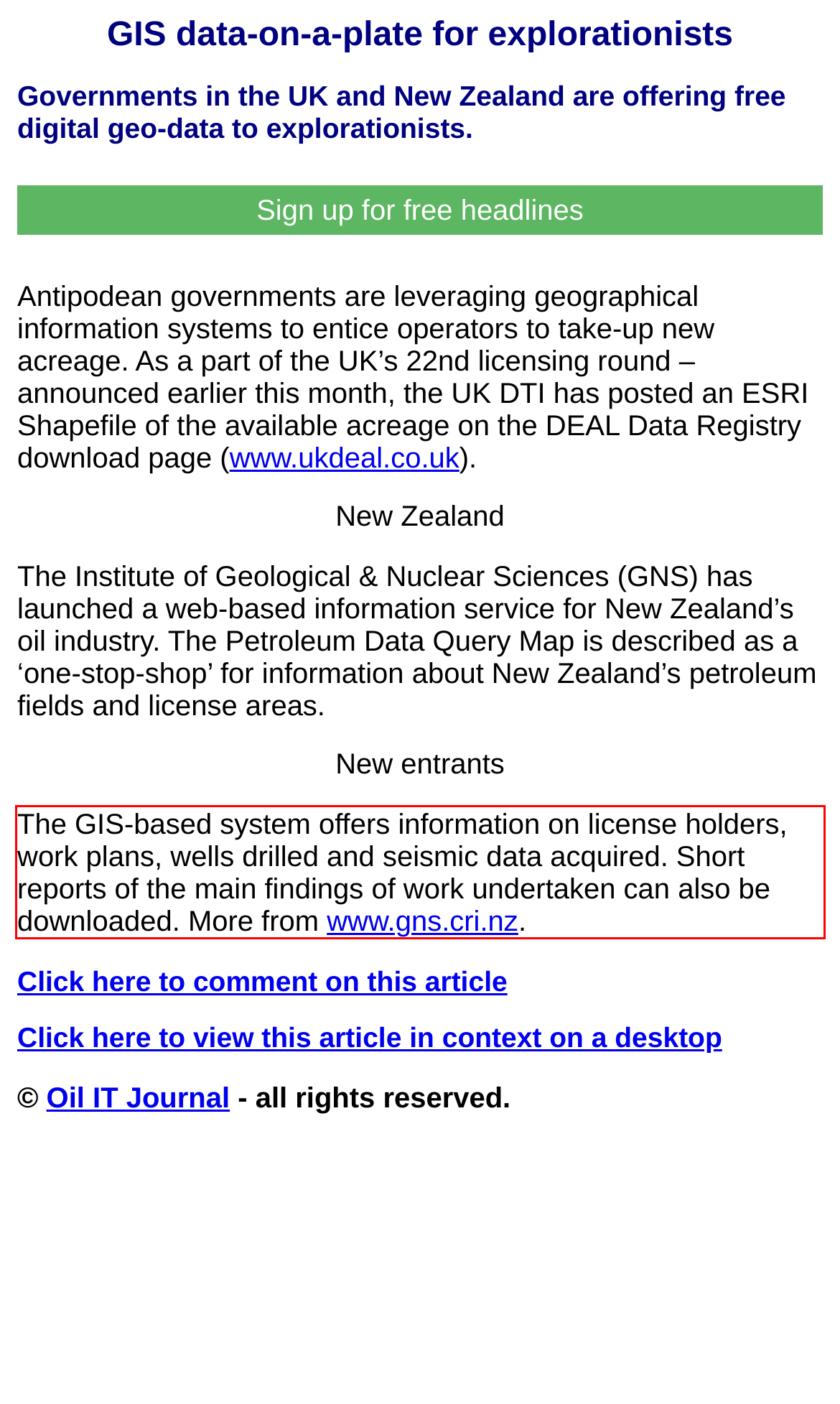Using the provided screenshot of a webpage, recognize the text inside the red rectangle bounding box by performing OCR.

The GIS-based system offers information on license holders, work plans, wells drilled and seismic data acquired. Short reports of the main findings of work undertaken can also be downloaded. More from www.gns.cri.nz.